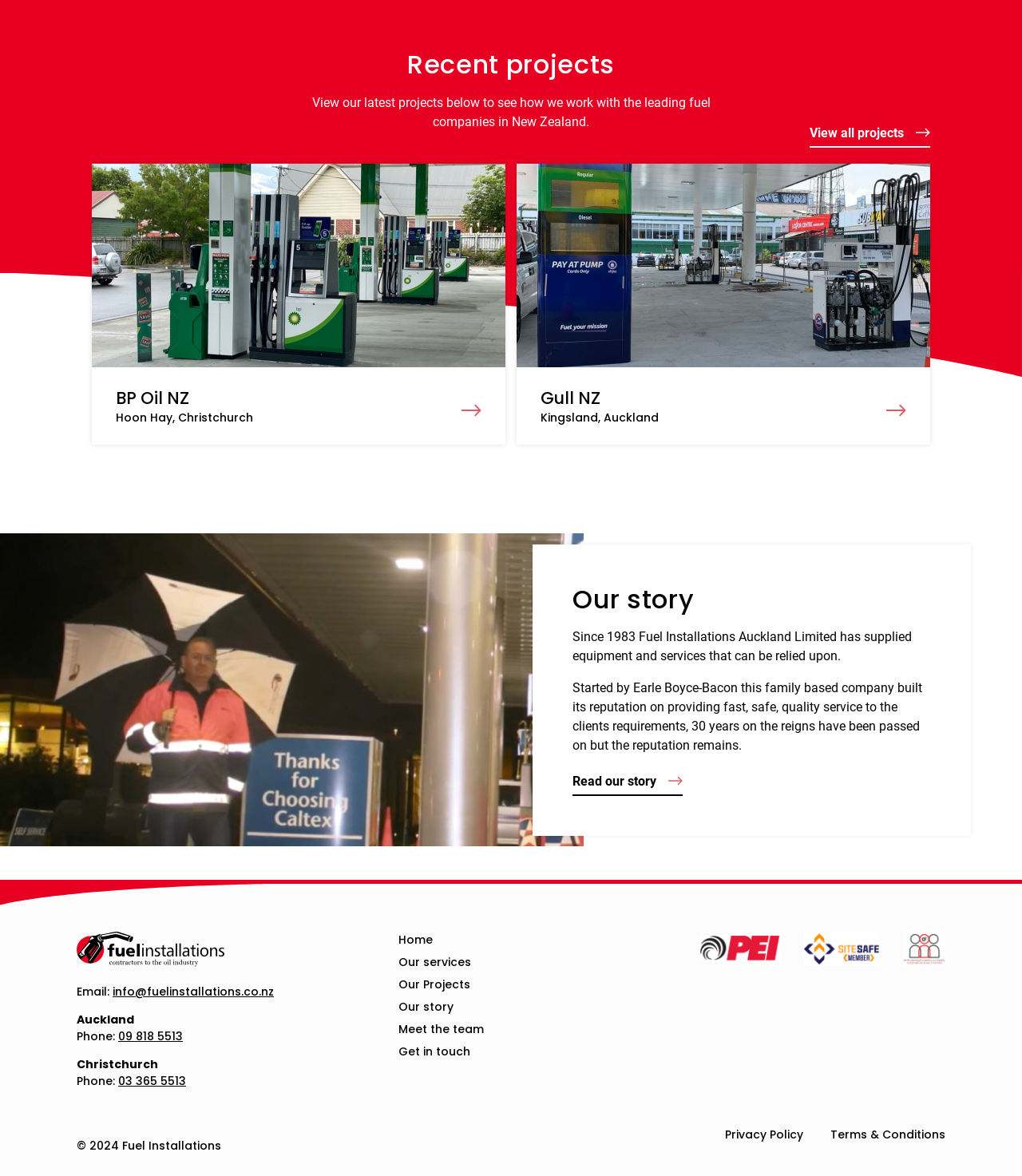Give the bounding box coordinates for this UI element: "Meet the team". The coordinates should be four float numbers between 0 and 1, arranged as [left, top, right, bottom].

[0.39, 0.868, 0.559, 0.883]